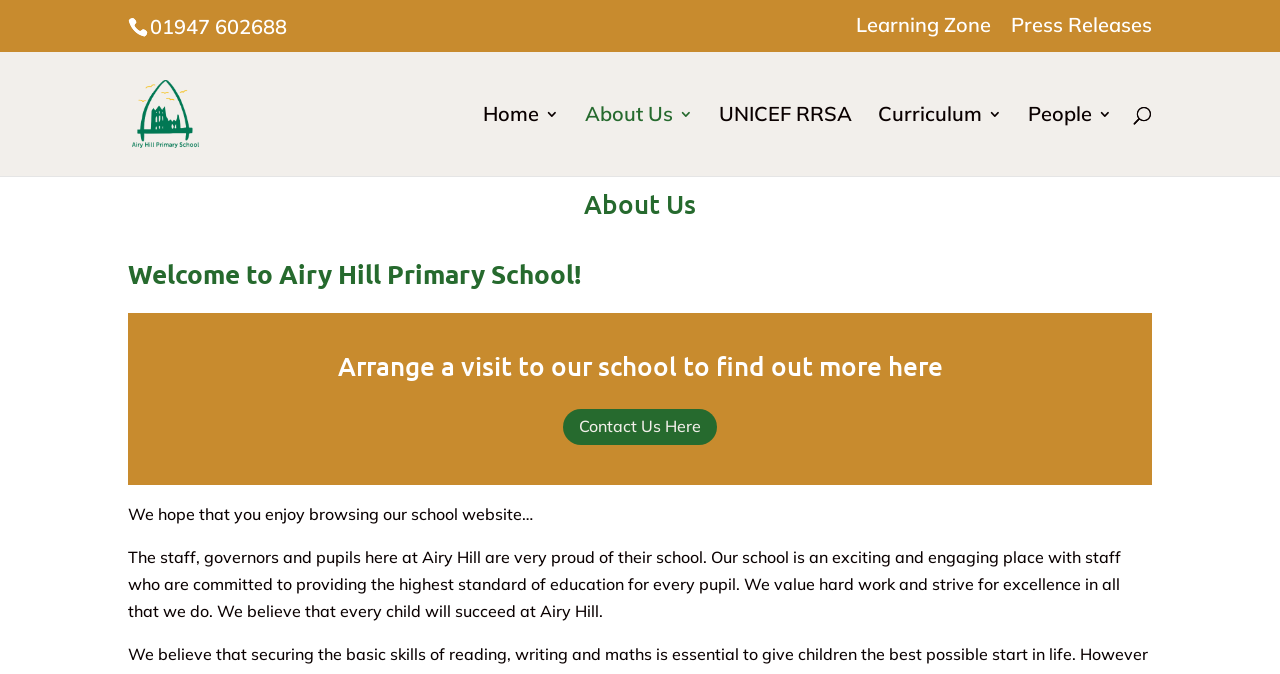Locate the bounding box coordinates of the region to be clicked to comply with the following instruction: "Call the school". The coordinates must be four float numbers between 0 and 1, in the form [left, top, right, bottom].

[0.117, 0.021, 0.224, 0.058]